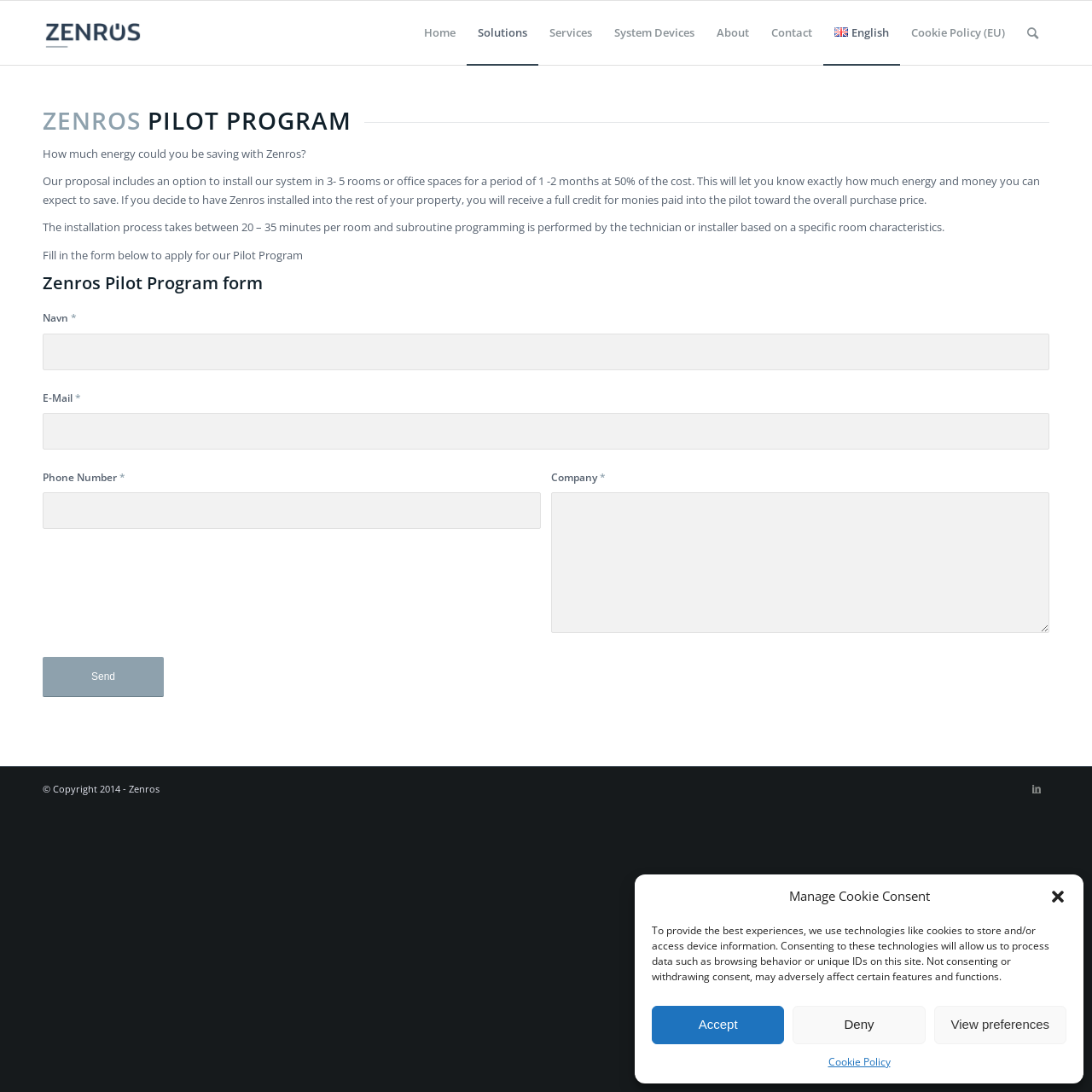What is the copyright year of the webpage?
Please use the image to deliver a detailed and complete answer.

The copyright information at the bottom of the webpage indicates that the copyright year is 2014, and it belongs to Zenros.